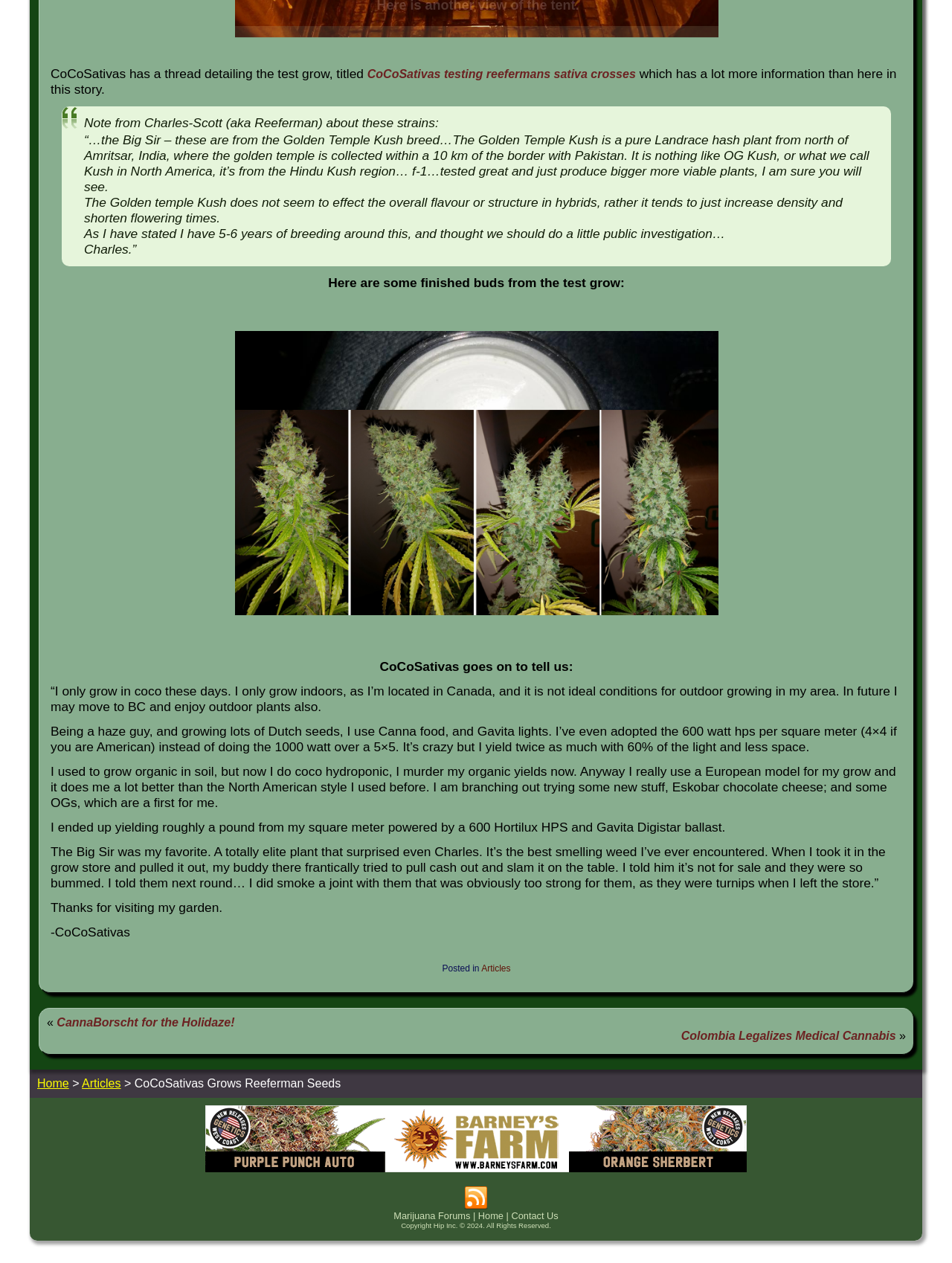What is the name of the plant mentioned in the quote?
Answer the question based on the image using a single word or a brief phrase.

Golden Temple Kush